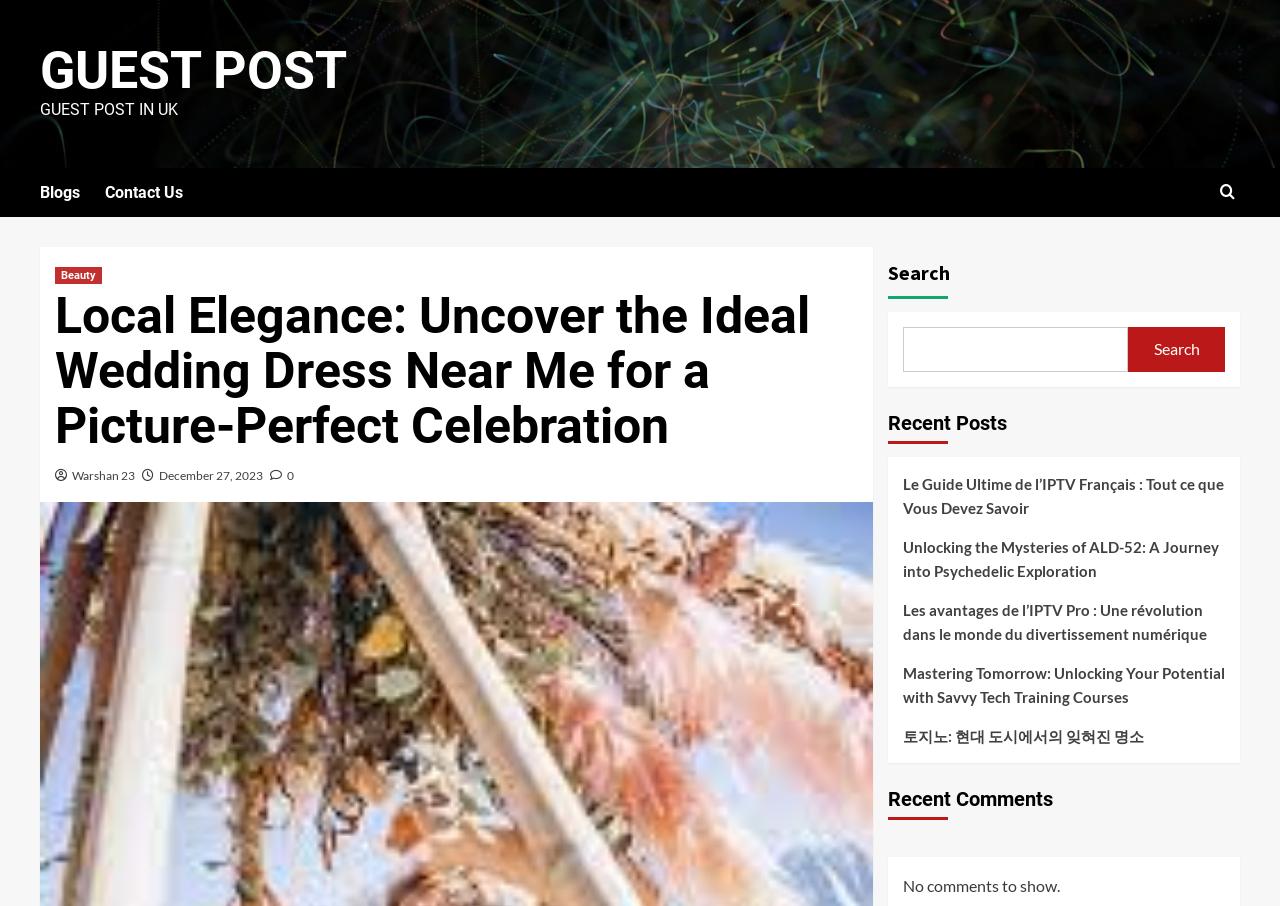Please specify the bounding box coordinates of the clickable region to carry out the following instruction: "Click on the 'GUEST POST' link". The coordinates should be four float numbers between 0 and 1, in the format [left, top, right, bottom].

[0.031, 0.044, 0.271, 0.111]